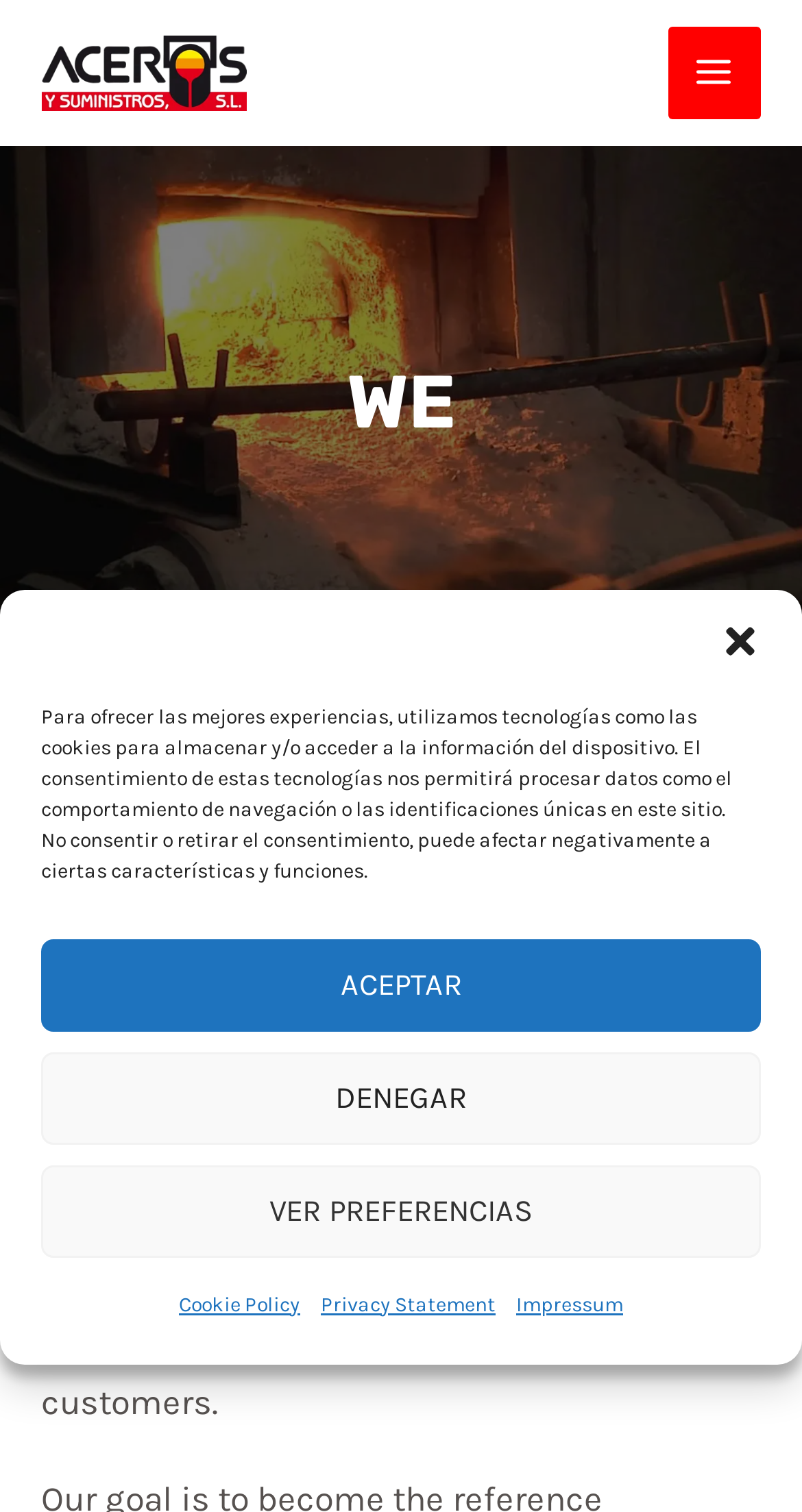Identify the bounding box for the given UI element using the description provided. Coordinates should be in the format (top-left x, top-left y, bottom-right x, bottom-right y) and must be between 0 and 1. Here is the description: Privacy Statement

[0.4, 0.845, 0.618, 0.882]